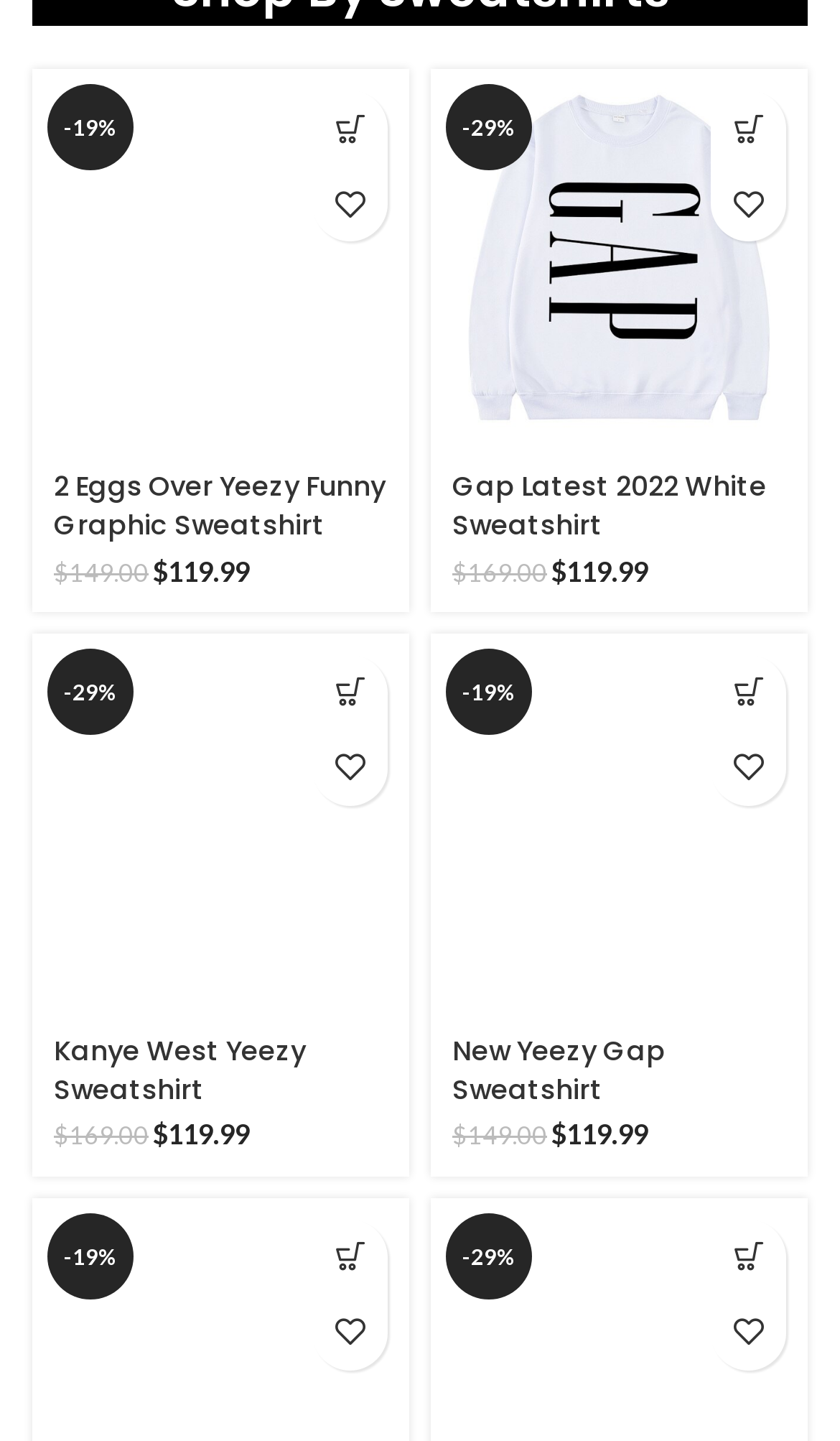Please identify the bounding box coordinates of the clickable region that I should interact with to perform the following instruction: "View details of Kanye West Yeezy Sweatshirt". The coordinates should be expressed as four float numbers between 0 and 1, i.e., [left, top, right, bottom].

[0.064, 0.716, 0.462, 0.769]